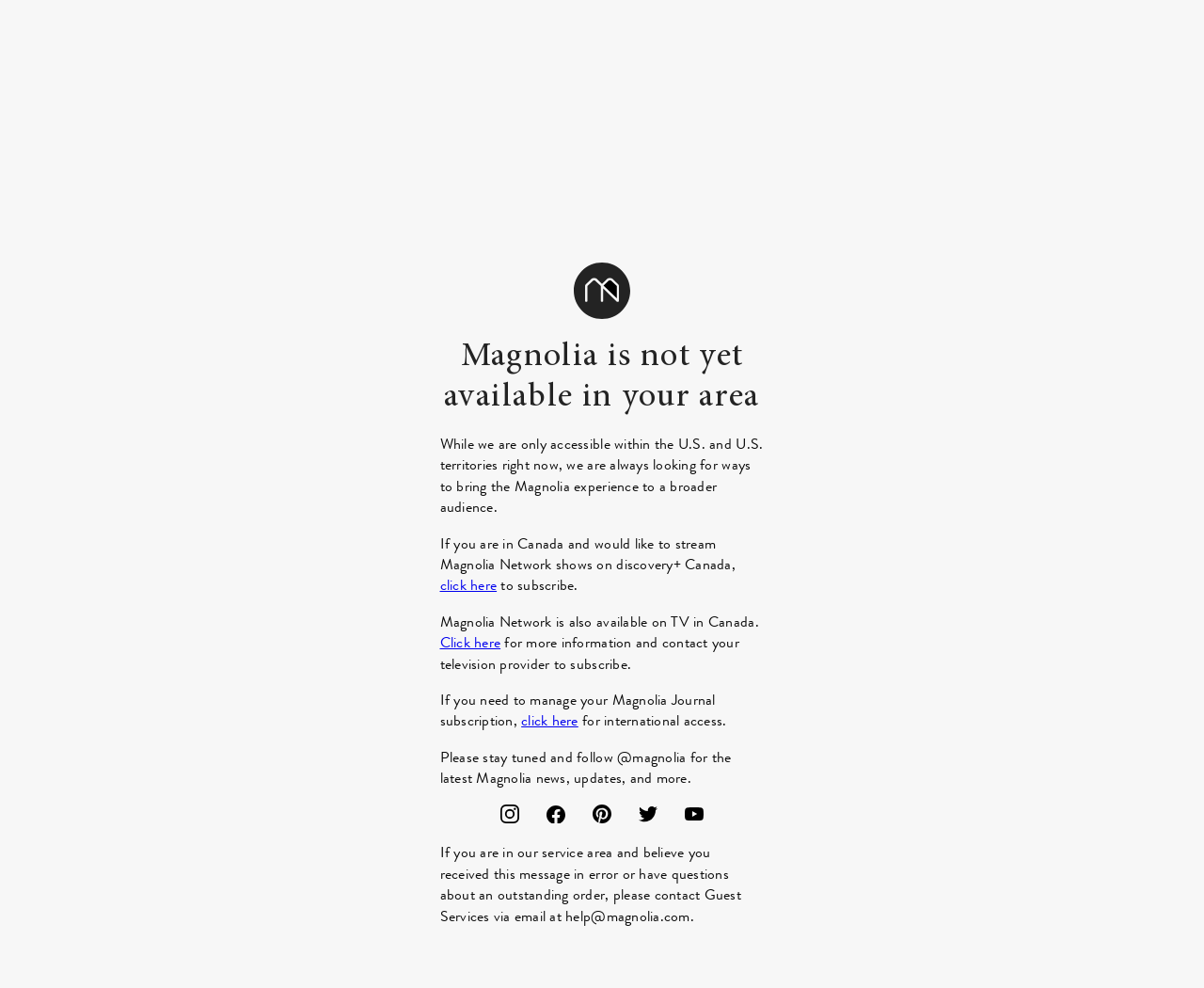Is Magnolia Network available outside of the U.S. and U.S. territories?
Using the image, answer in one word or phrase.

No